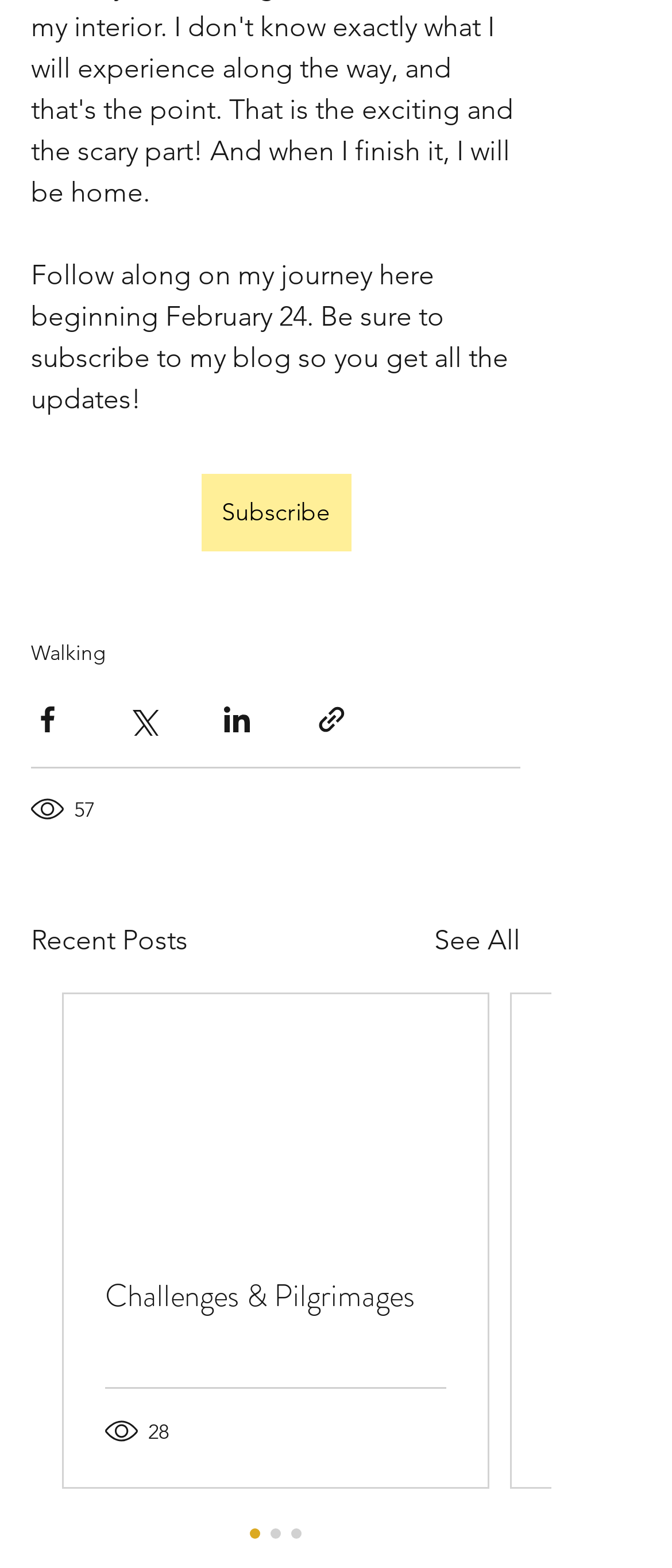How many share options are available?
Refer to the image and provide a concise answer in one word or phrase.

4